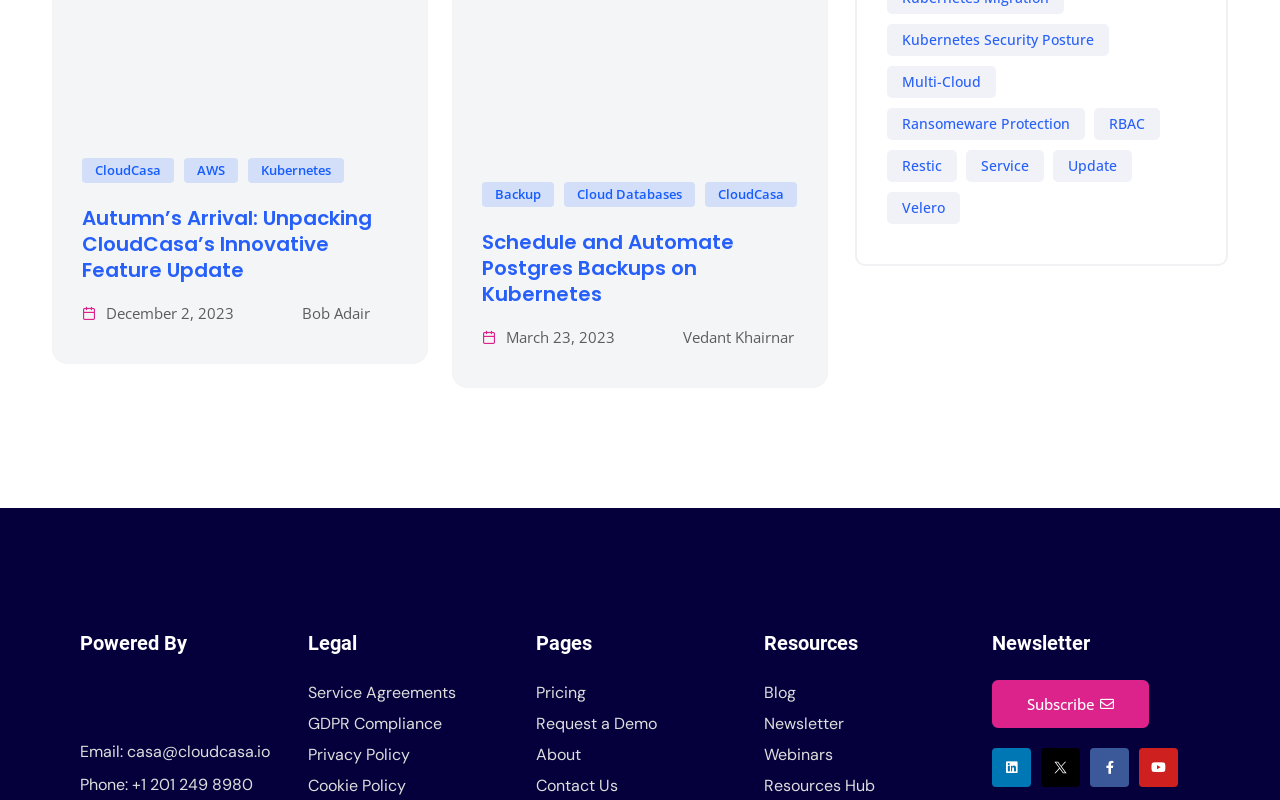Identify the bounding box coordinates for the UI element described by the following text: "Update". Provide the coordinates as four float numbers between 0 and 1, in the format [left, top, right, bottom].

[0.823, 0.188, 0.884, 0.228]